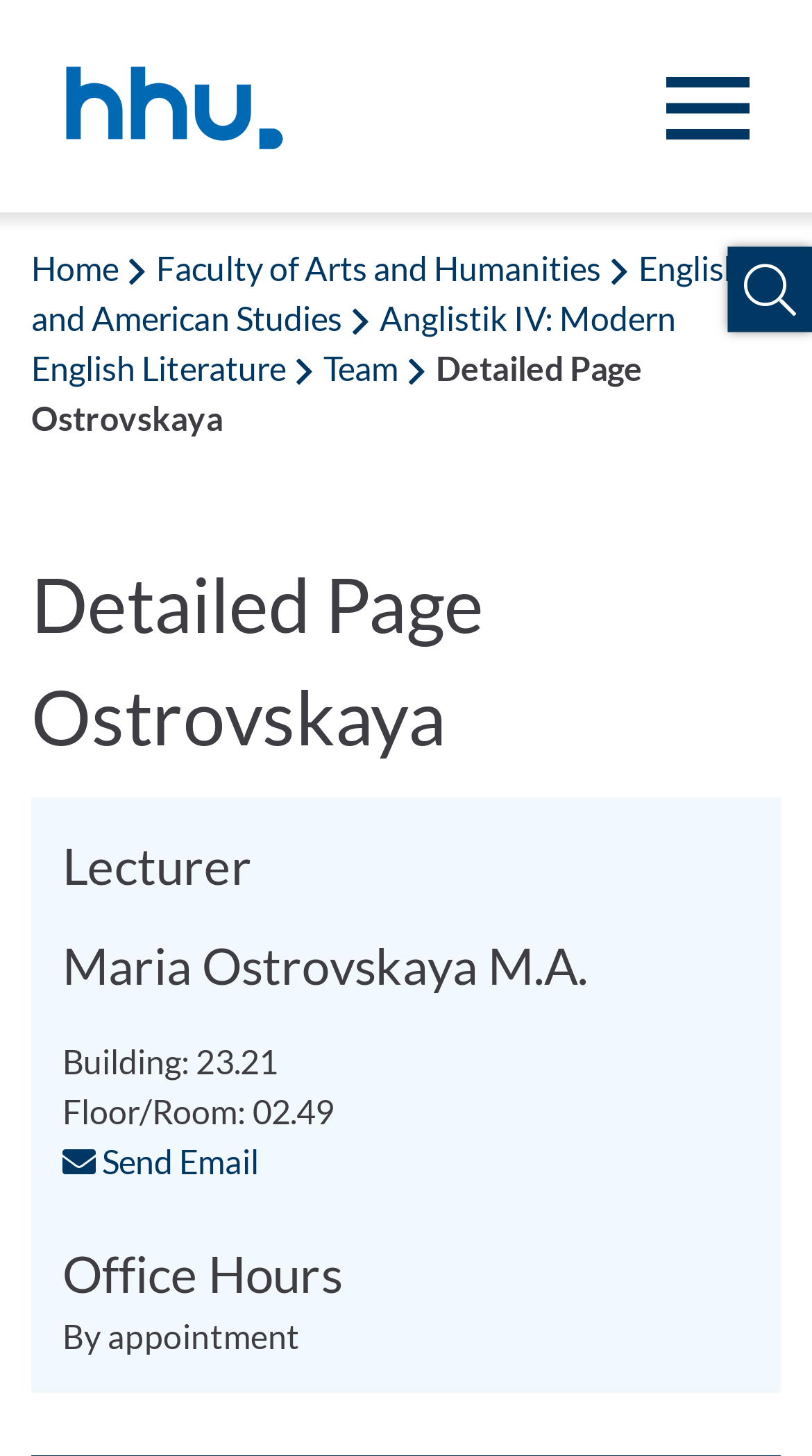What is the lecturer's office hour arrangement?
Using the image, provide a concise answer in one word or a short phrase.

By appointment